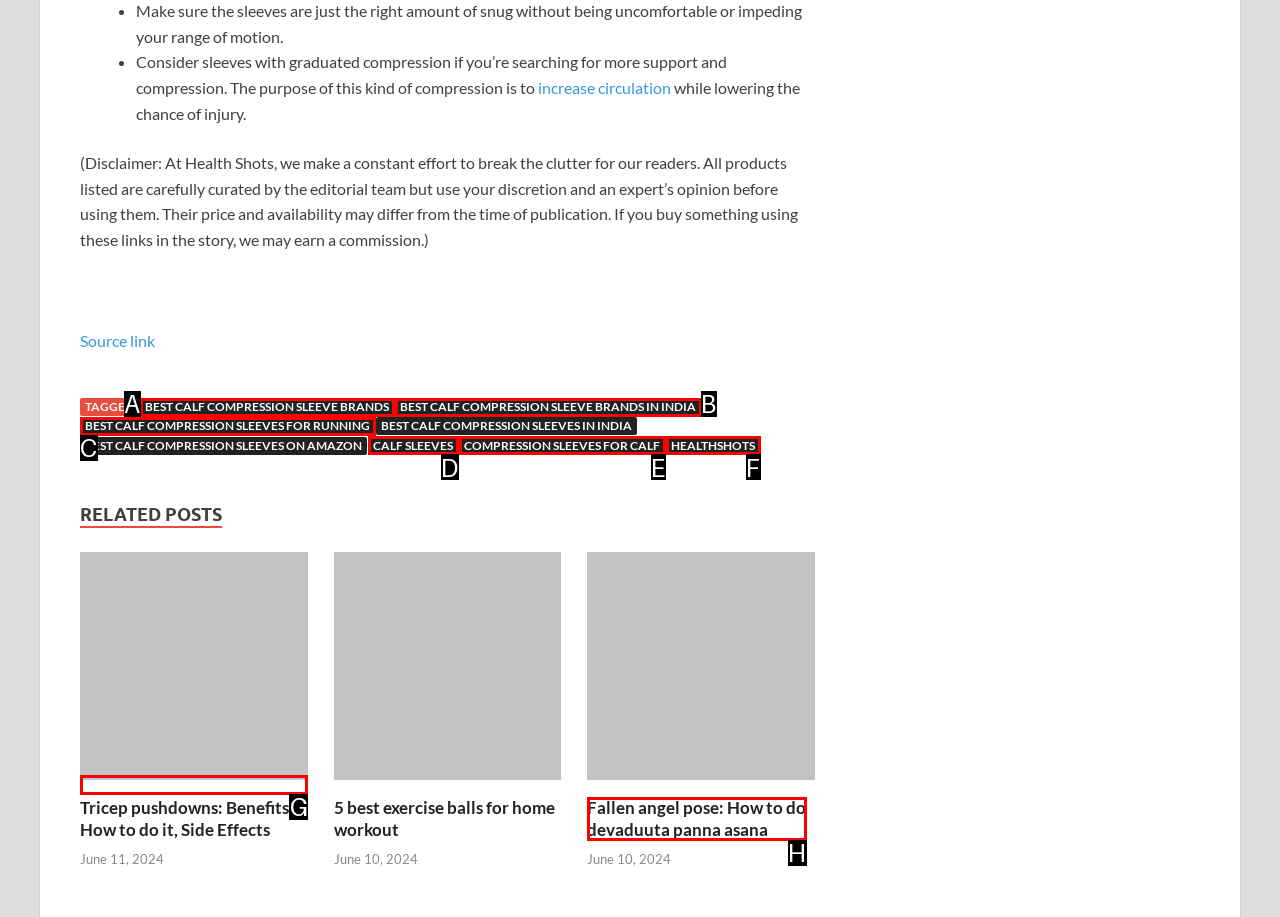Given the description: Best calf compression sleeve brands, choose the HTML element that matches it. Indicate your answer with the letter of the option.

A